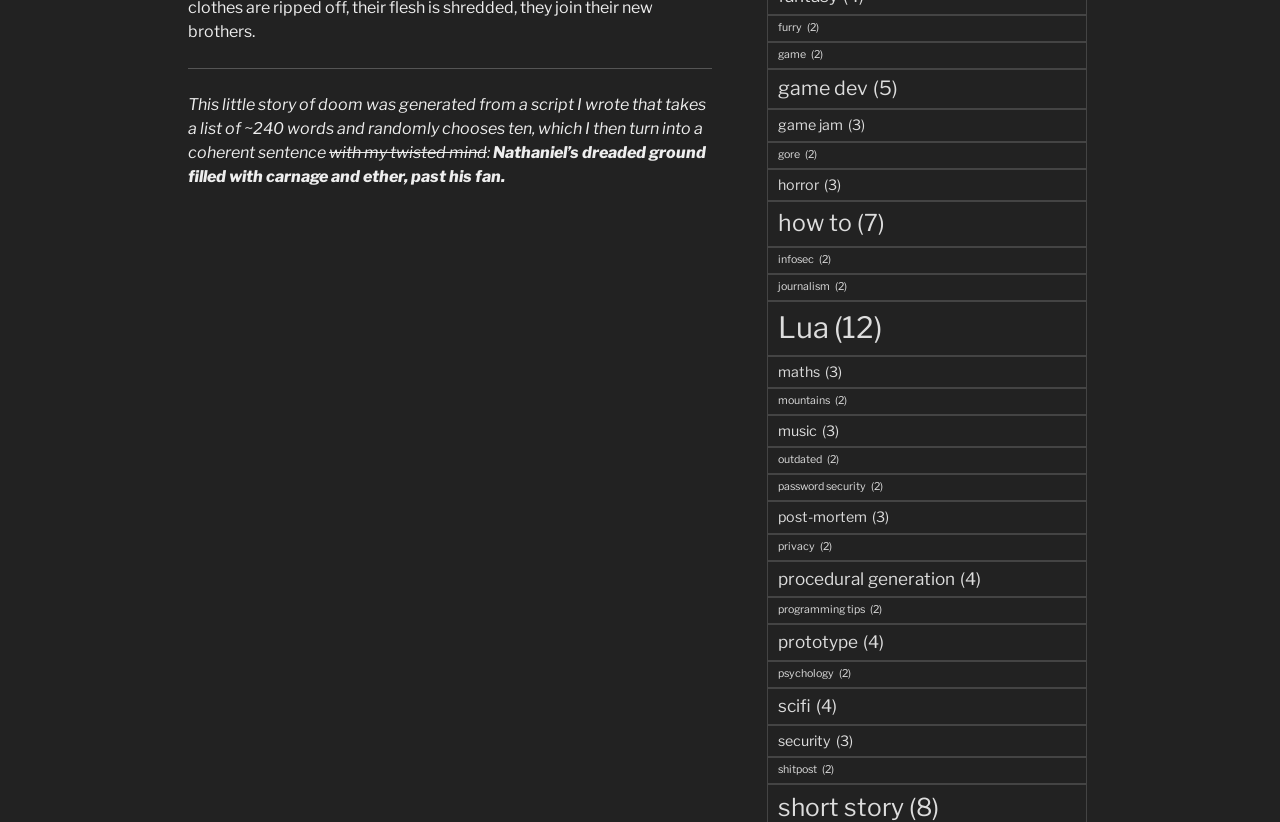Determine the bounding box for the UI element described here: "Resources".

None